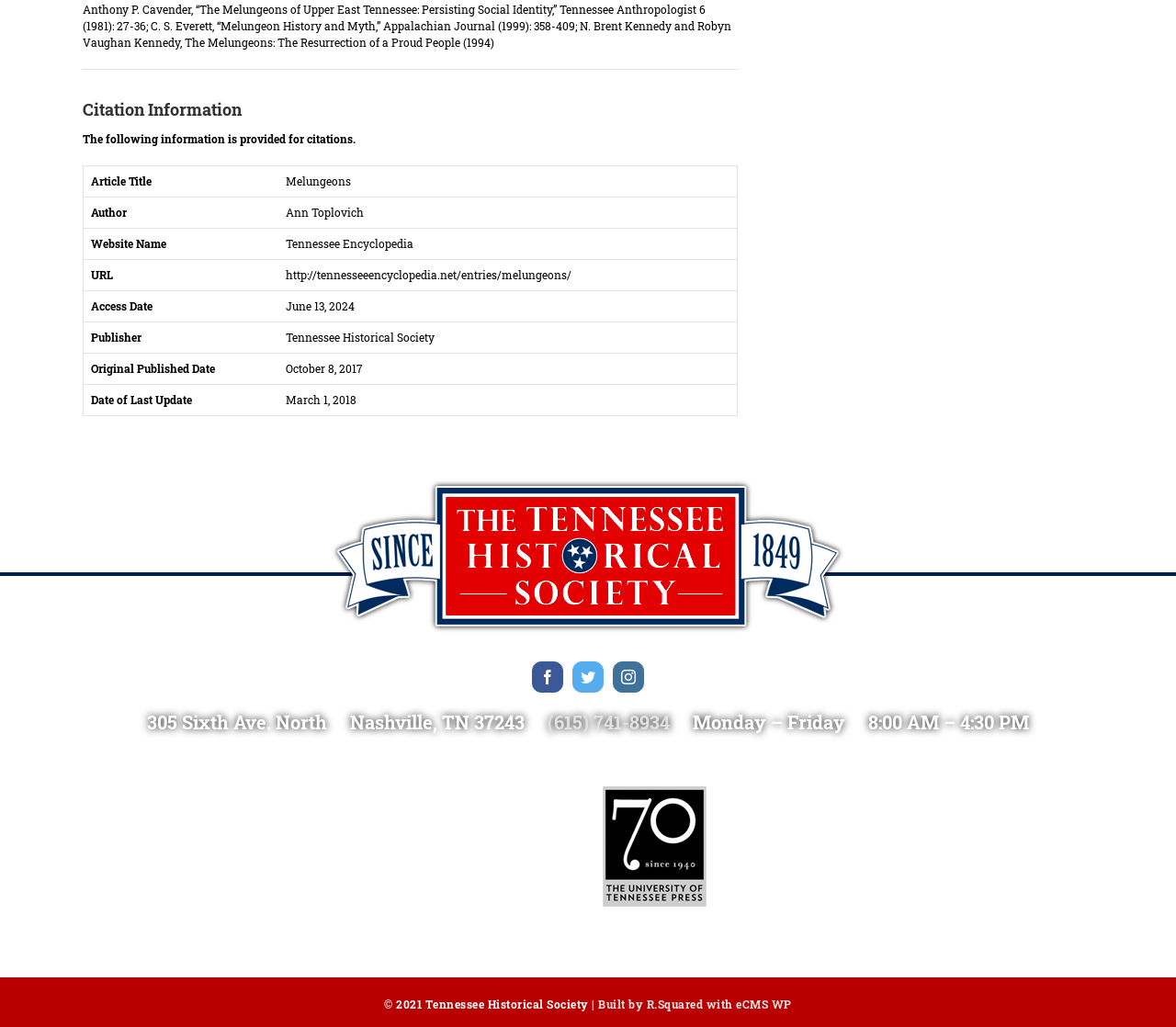Please study the image and answer the question comprehensively:
What is the publisher of the webpage?

The publisher of the webpage can be found in the citation information section, which is located in the footer of the webpage. The publisher is 'Tennessee Historical Society'.